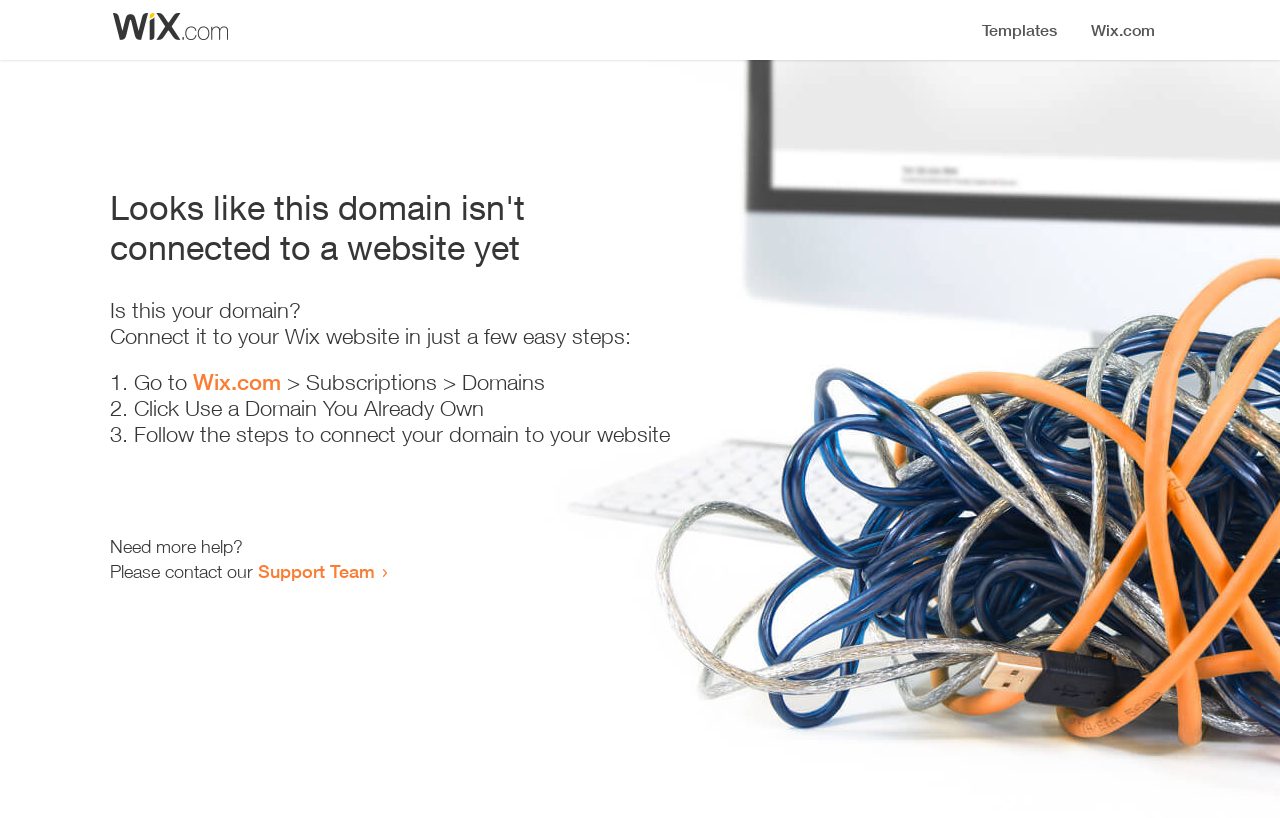Extract the heading text from the webpage.

Looks like this domain isn't
connected to a website yet